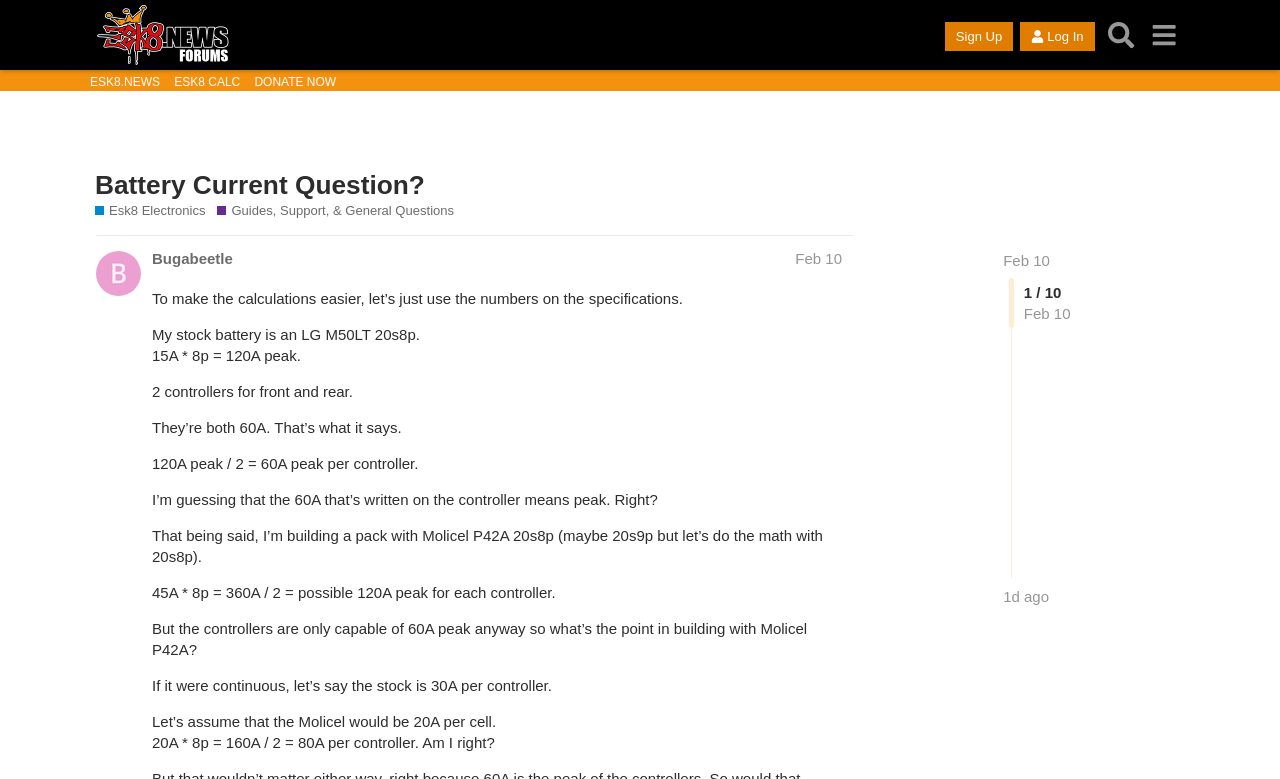Identify and provide the title of the webpage.

Battery Current Question?